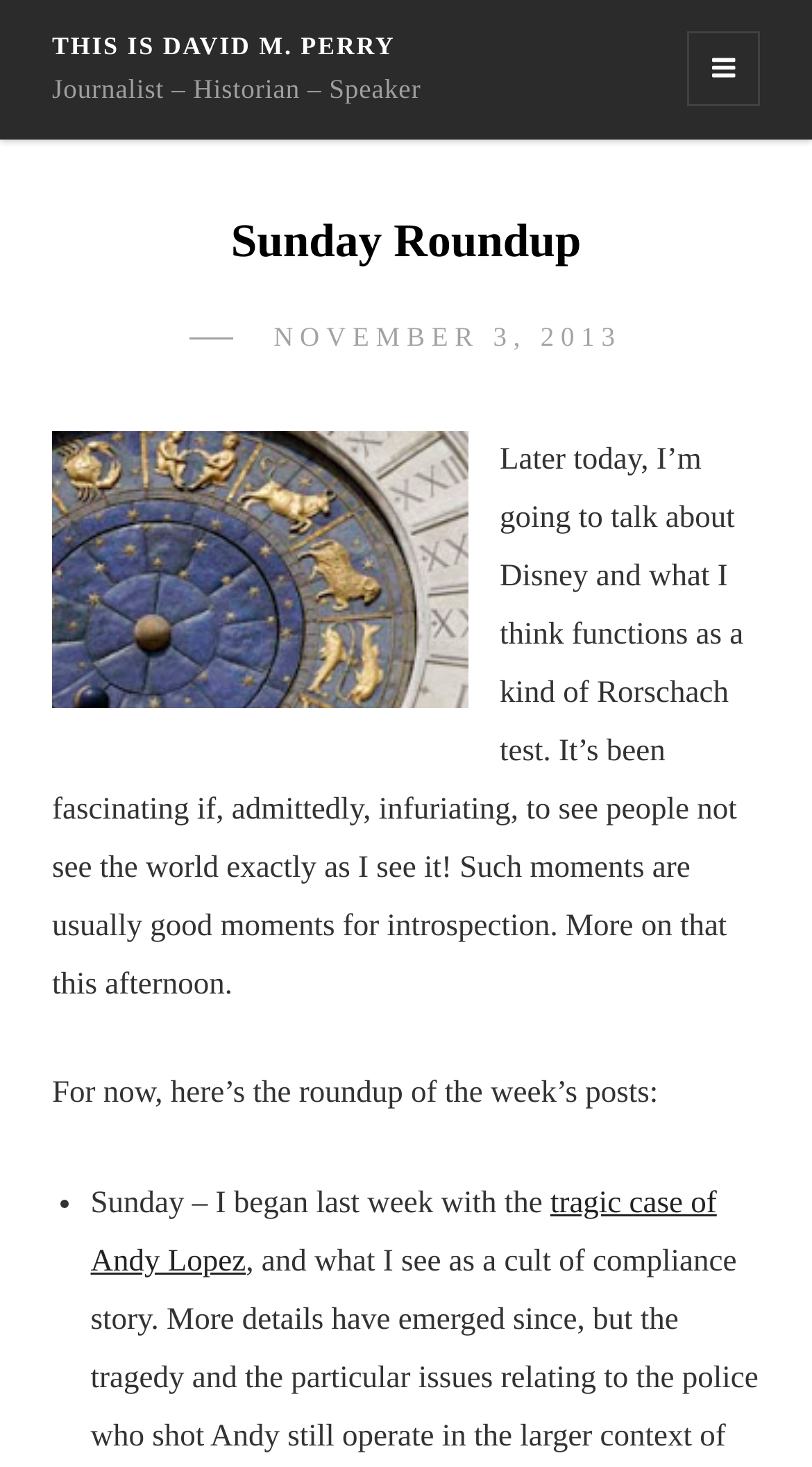What is the first item in the roundup of the week's posts?
Please provide a single word or phrase as the answer based on the screenshot.

tragic case of Andy Lopez